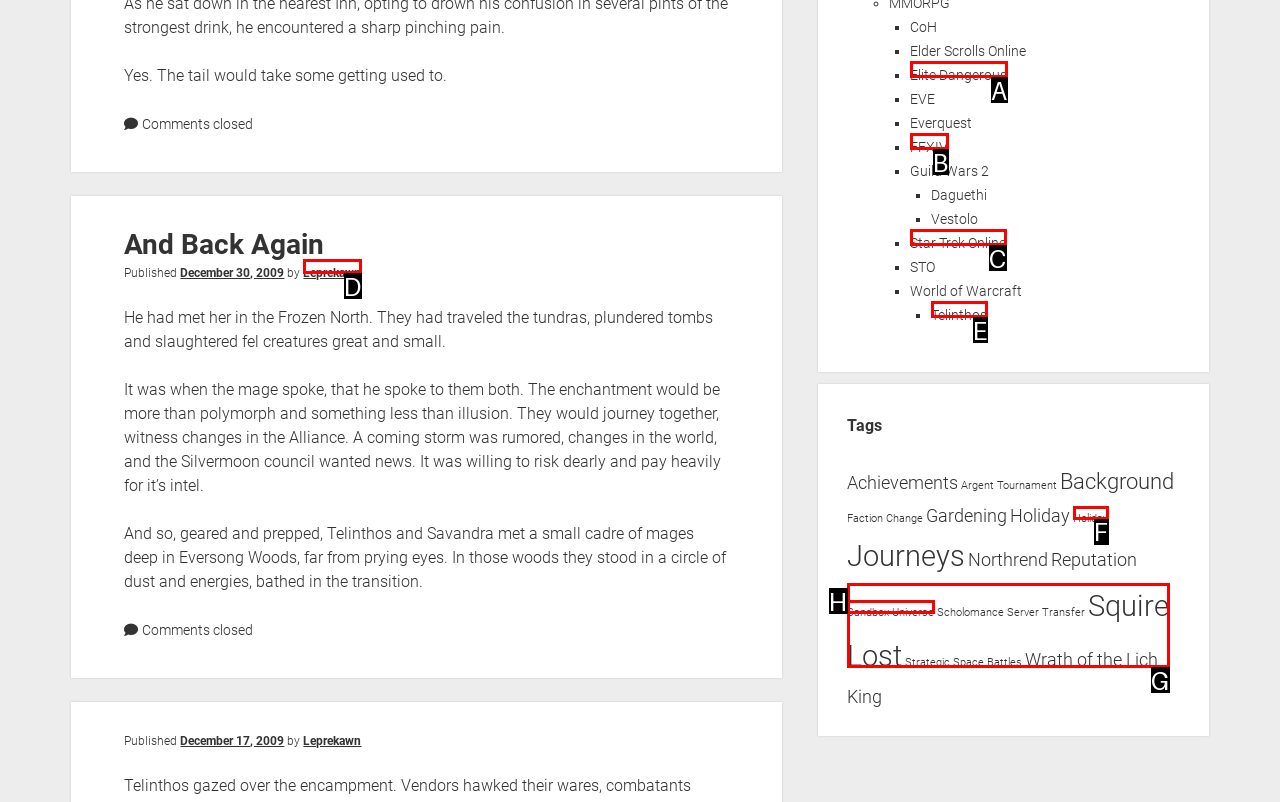Identify the option that corresponds to the given description: More. Reply with the letter of the chosen option directly.

None